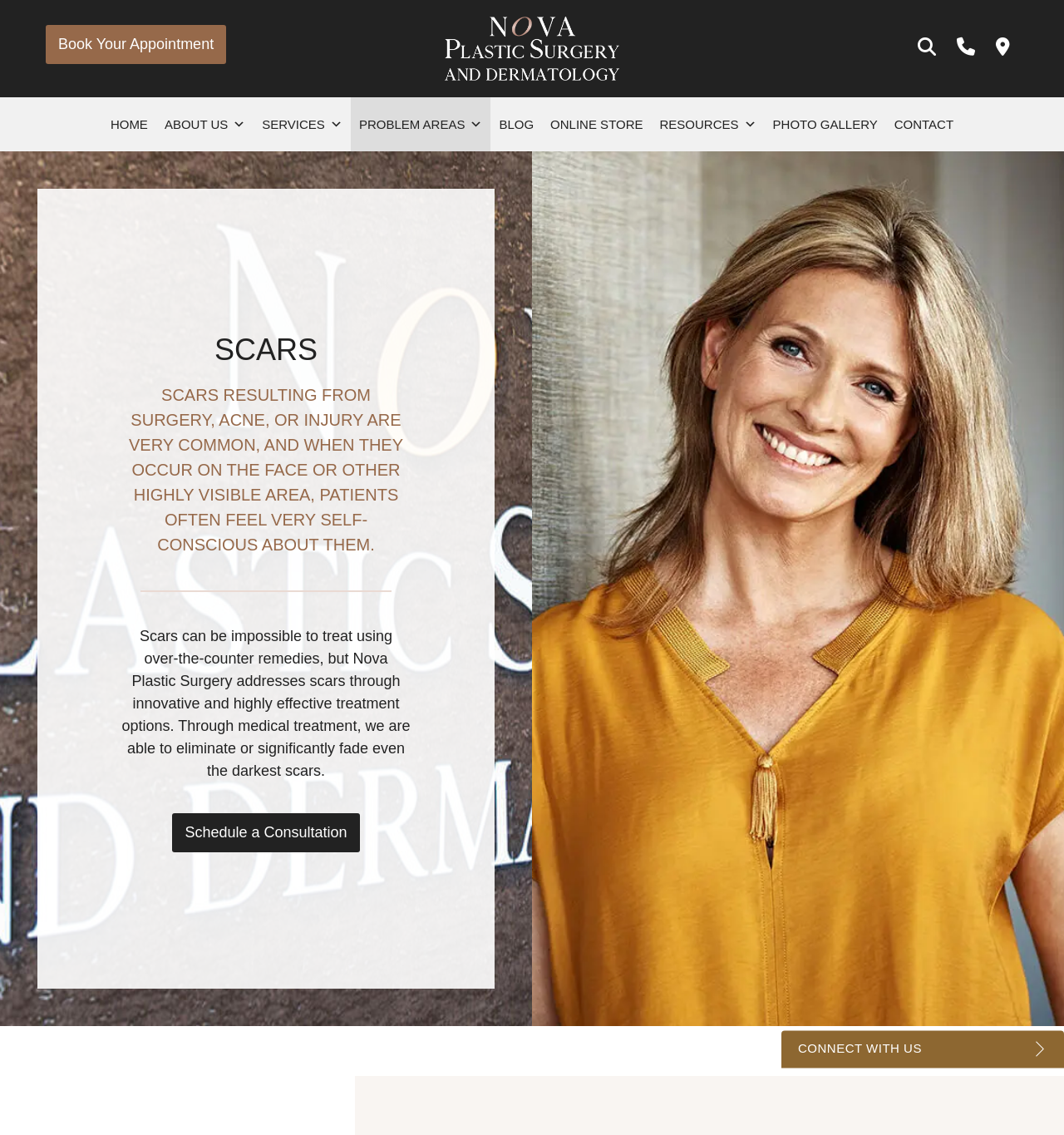How many menu items are there in the top navigation bar?
Please respond to the question with a detailed and thorough explanation.

I counted the number of links in the top navigation bar, which are 'HOME', 'ABOUT US', 'SERVICES', 'PROBLEM AREAS', 'BLOG', 'ONLINE STORE', 'RESOURCES', and 'CONTACT'.